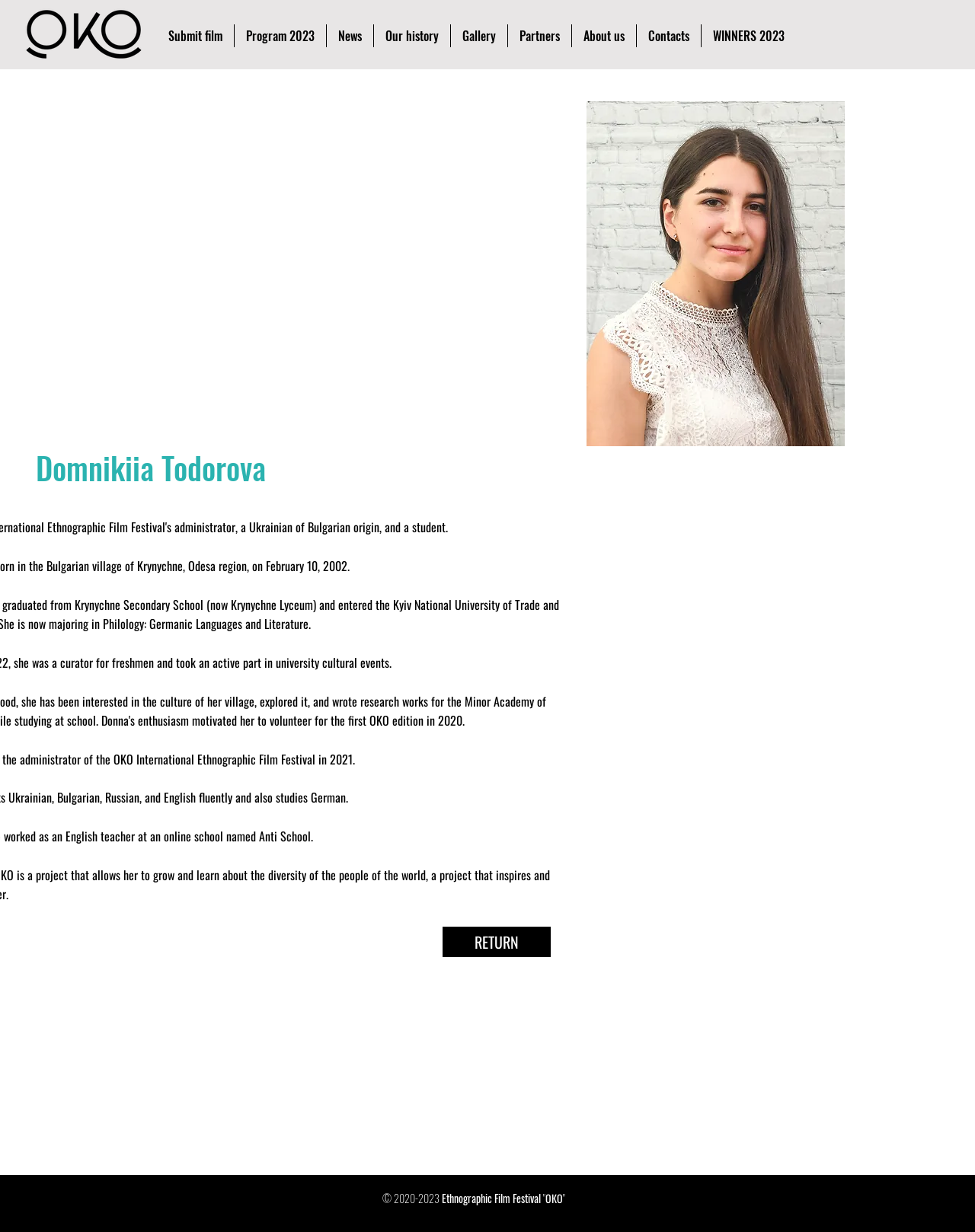Please determine the bounding box coordinates of the clickable area required to carry out the following instruction: "Check the WINNERS 2023". The coordinates must be four float numbers between 0 and 1, represented as [left, top, right, bottom].

[0.72, 0.02, 0.816, 0.038]